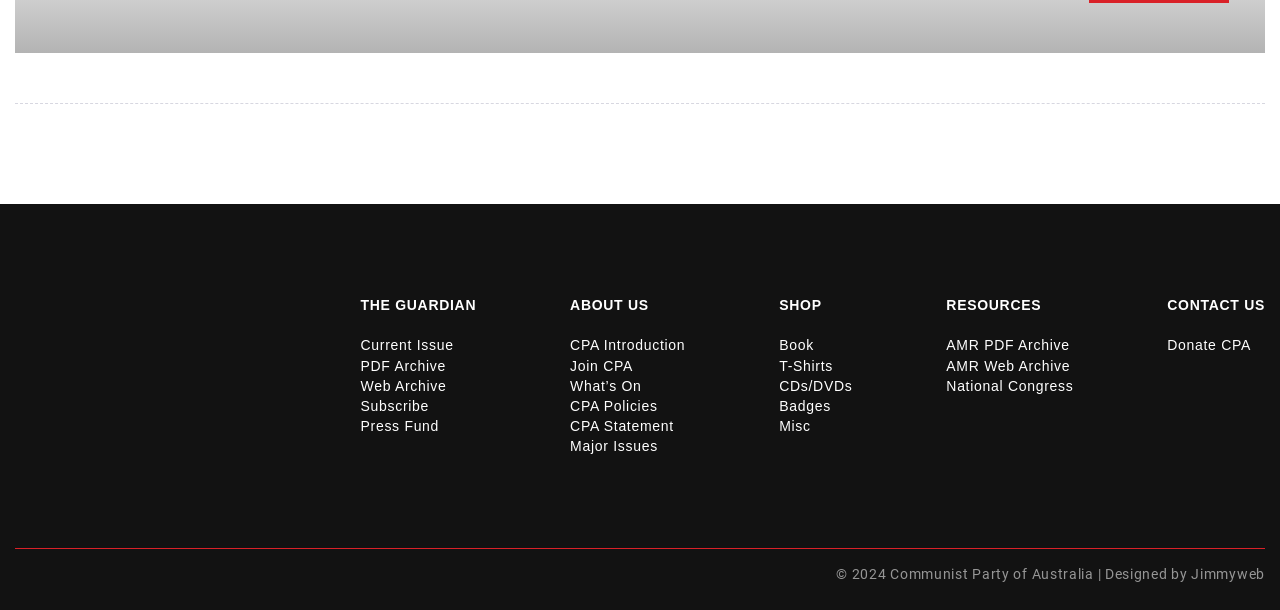What is the last link in the 'RESOURCES' category?
From the screenshot, provide a brief answer in one word or phrase.

National Congress